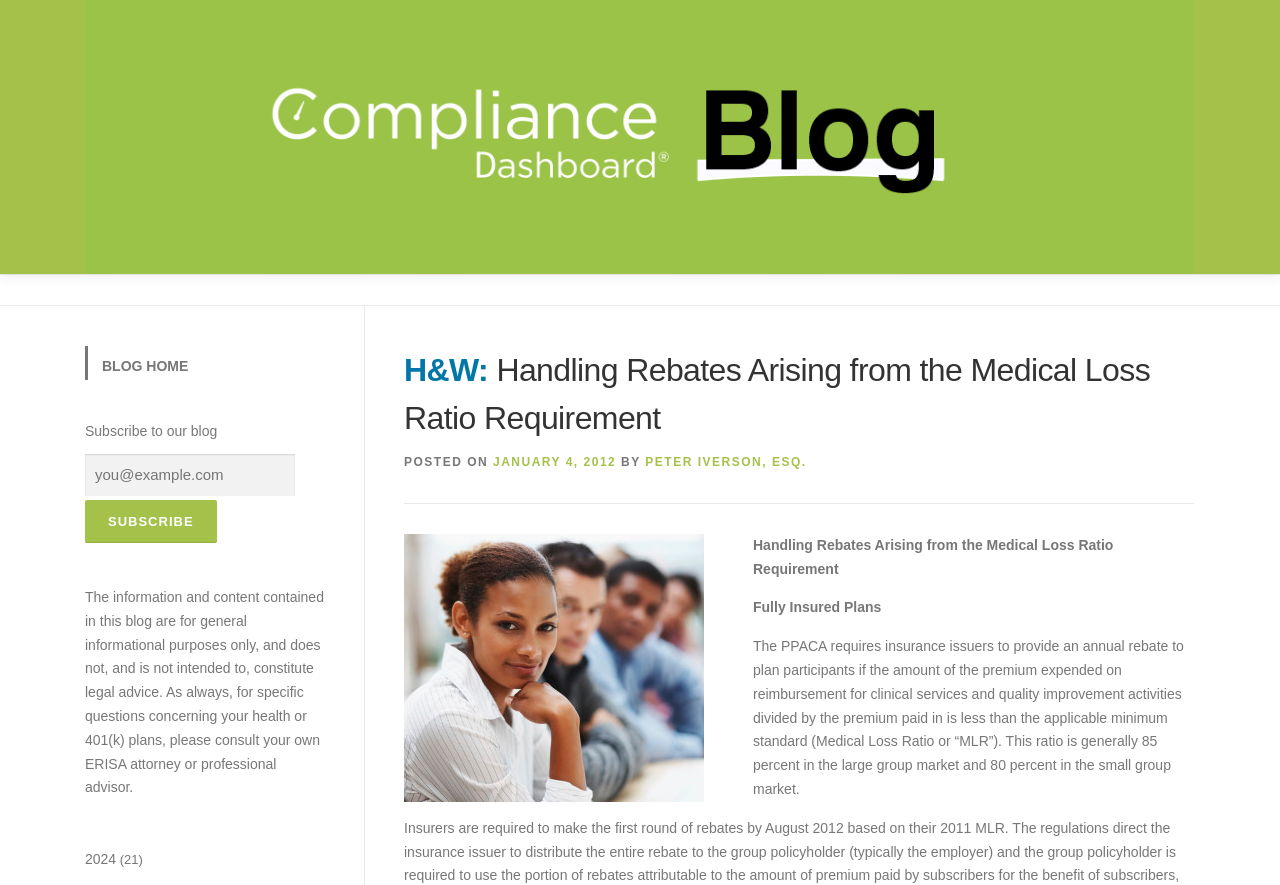Observe the image and answer the following question in detail: Who is the author of the blog post?

I found the author's name by looking at the link 'PETER IVERSON, ESQ.' which is located below the heading and above the blog post content.